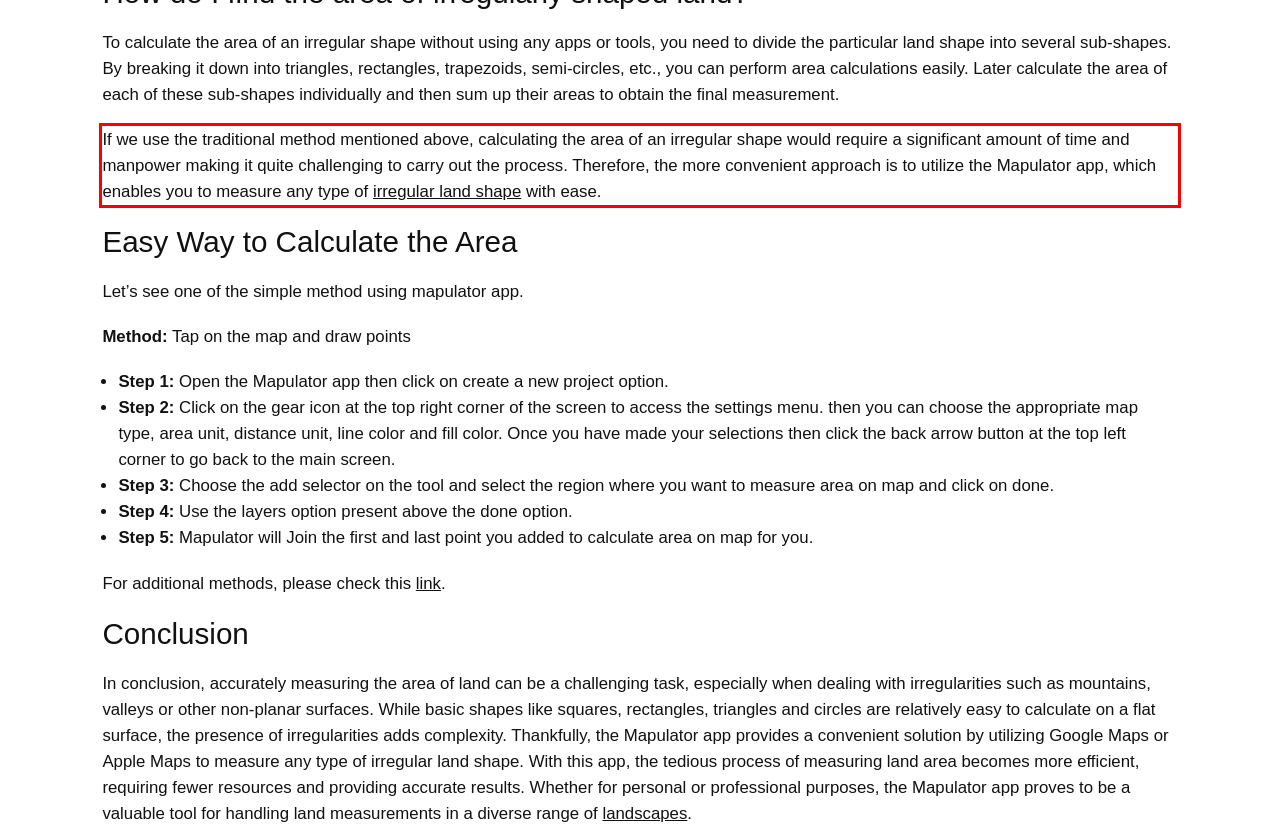There is a screenshot of a webpage with a red bounding box around a UI element. Please use OCR to extract the text within the red bounding box.

If we use the traditional method mentioned above, calculating the area of an irregular shape would require a significant amount of time and manpower making it quite challenging to carry out the process. Therefore, the more convenient approach is to utilize the Mapulator app, which enables you to measure any type of irregular land shape with ease.